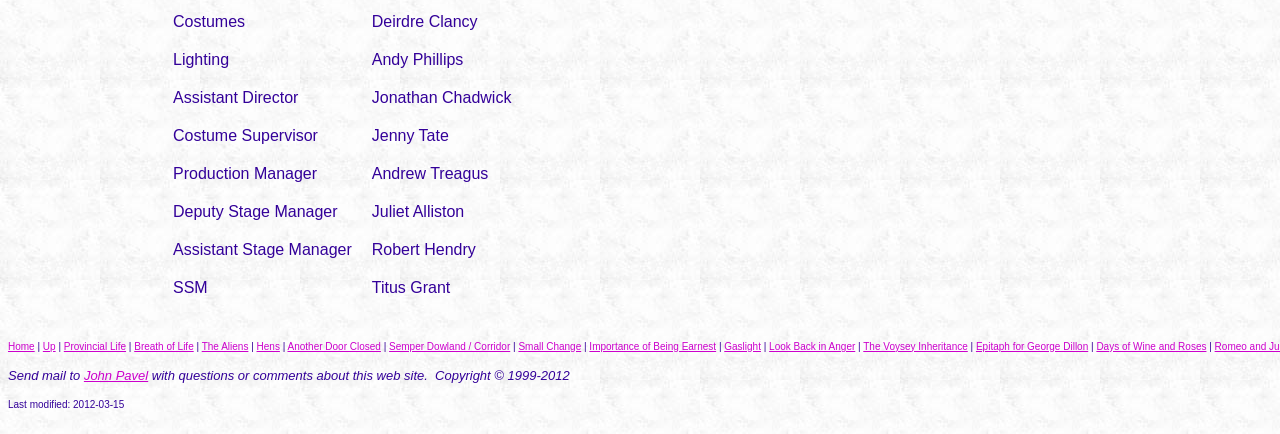Who is the Production Manager?
Please respond to the question with a detailed and informative answer.

By examining the gridcell elements, we can see that the gridcell with OCR text 'Production Manager' is paired with the gridcell with OCR text 'Andrew Treagus', indicating that Andrew Treagus is the Production Manager.